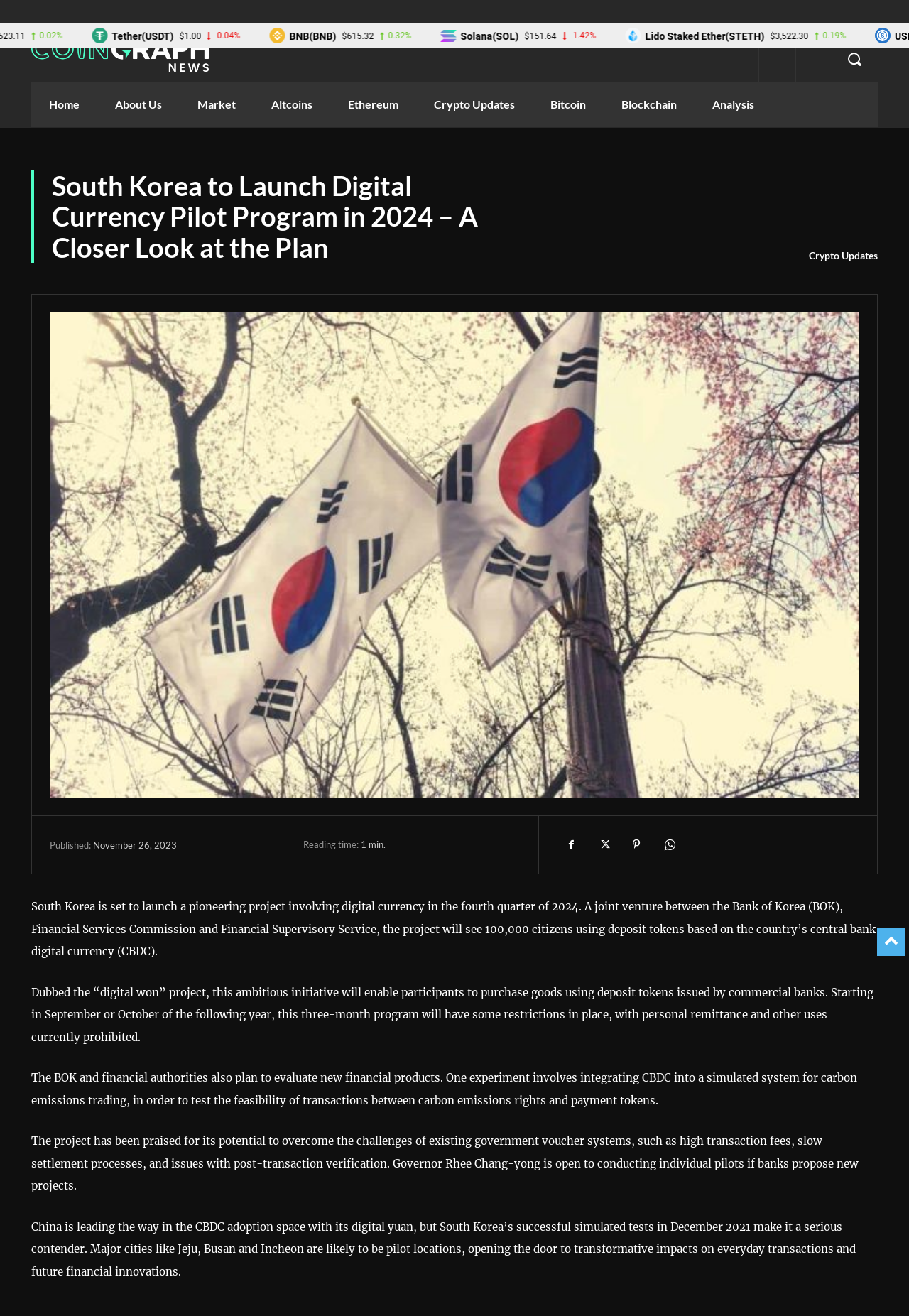What is the purpose of the digital currency pilot program?
Provide a fully detailed and comprehensive answer to the question.

The answer can be found in the second paragraph of the article, which states 'this ambitious initiative will enable participants to purchase goods using deposit tokens issued by commercial banks.'